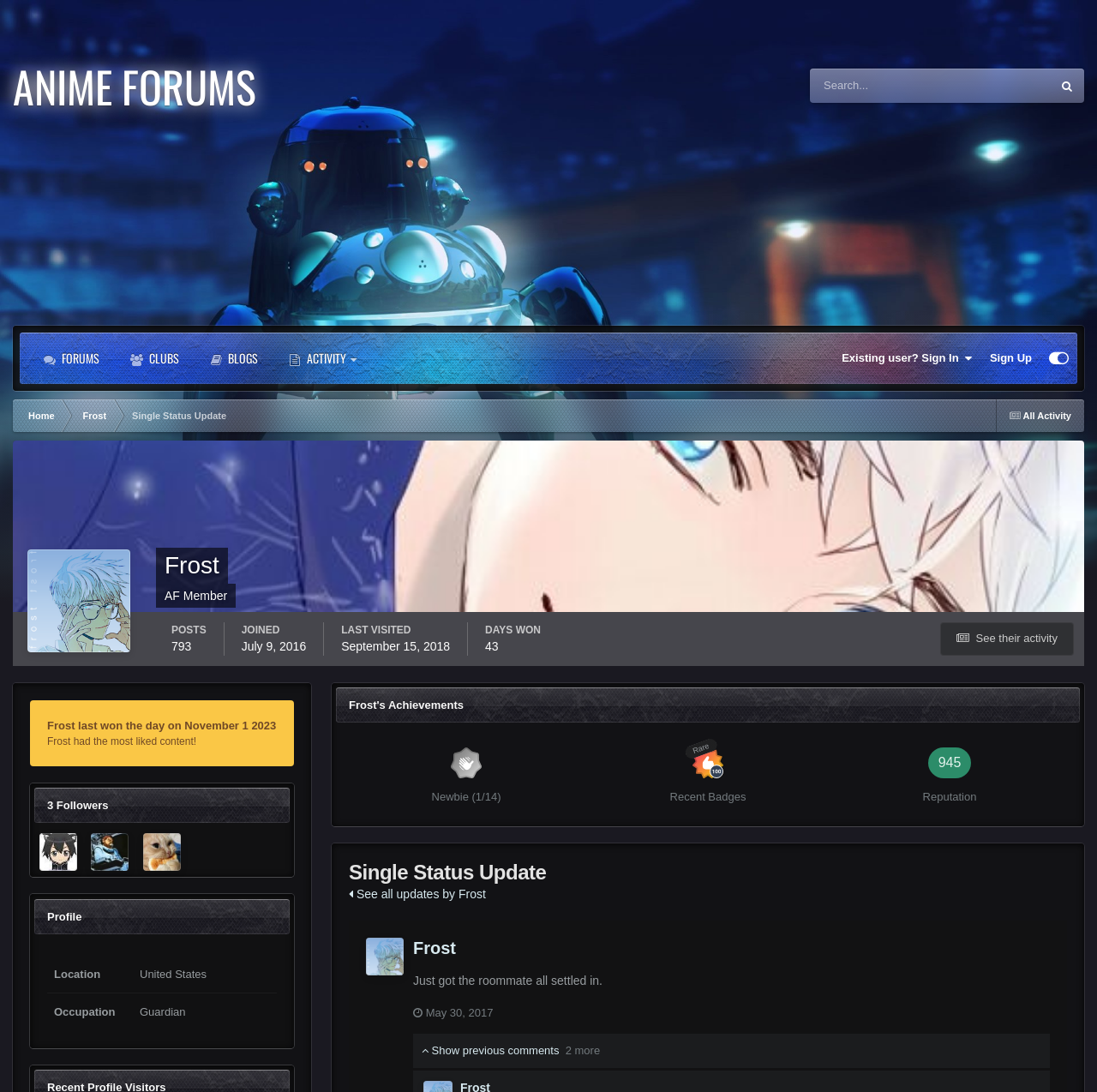Please answer the following question using a single word or phrase: What is the occupation of Frost?

Guardian